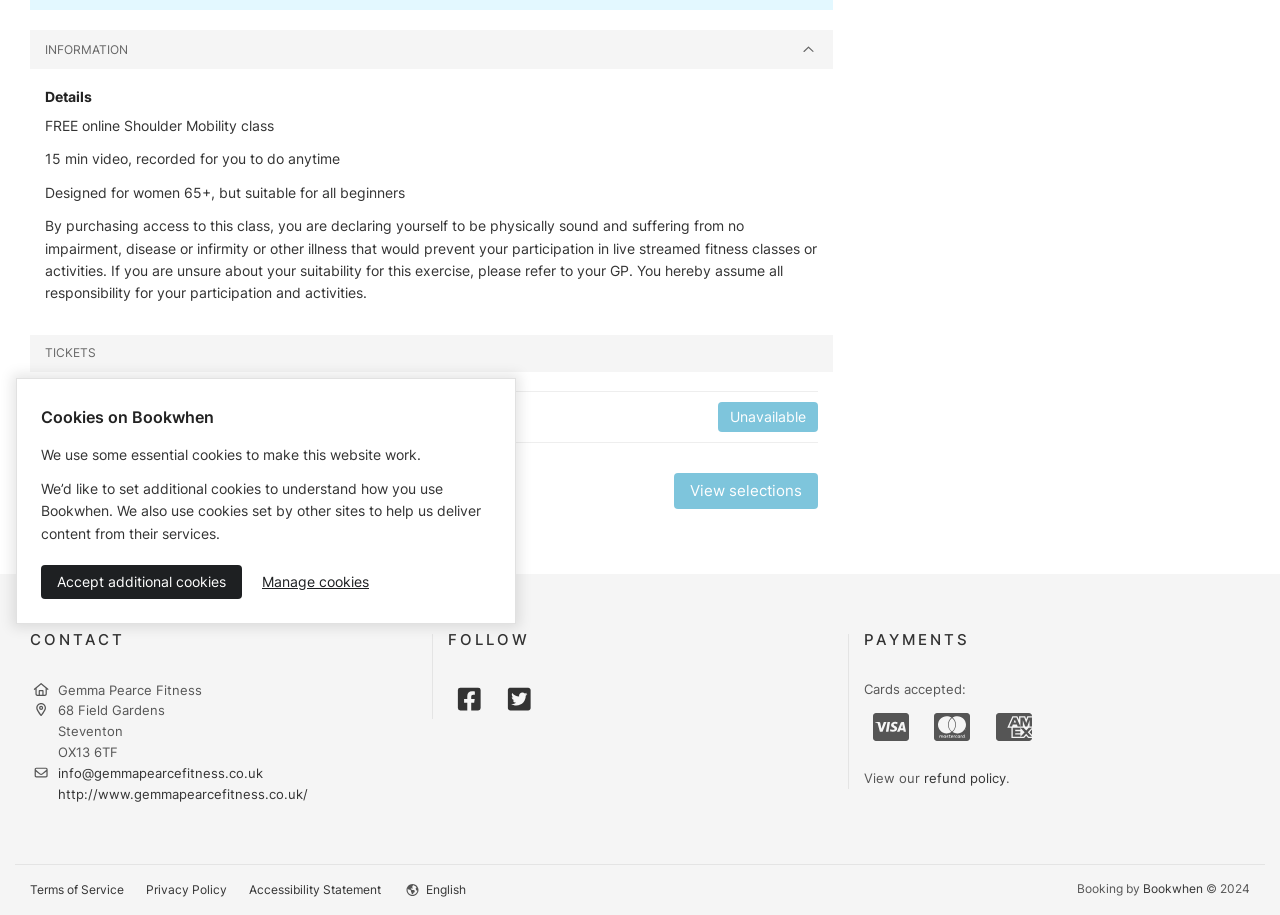Using the provided element description: "Terms of Service", determine the bounding box coordinates of the corresponding UI element in the screenshot.

[0.023, 0.964, 0.097, 0.981]